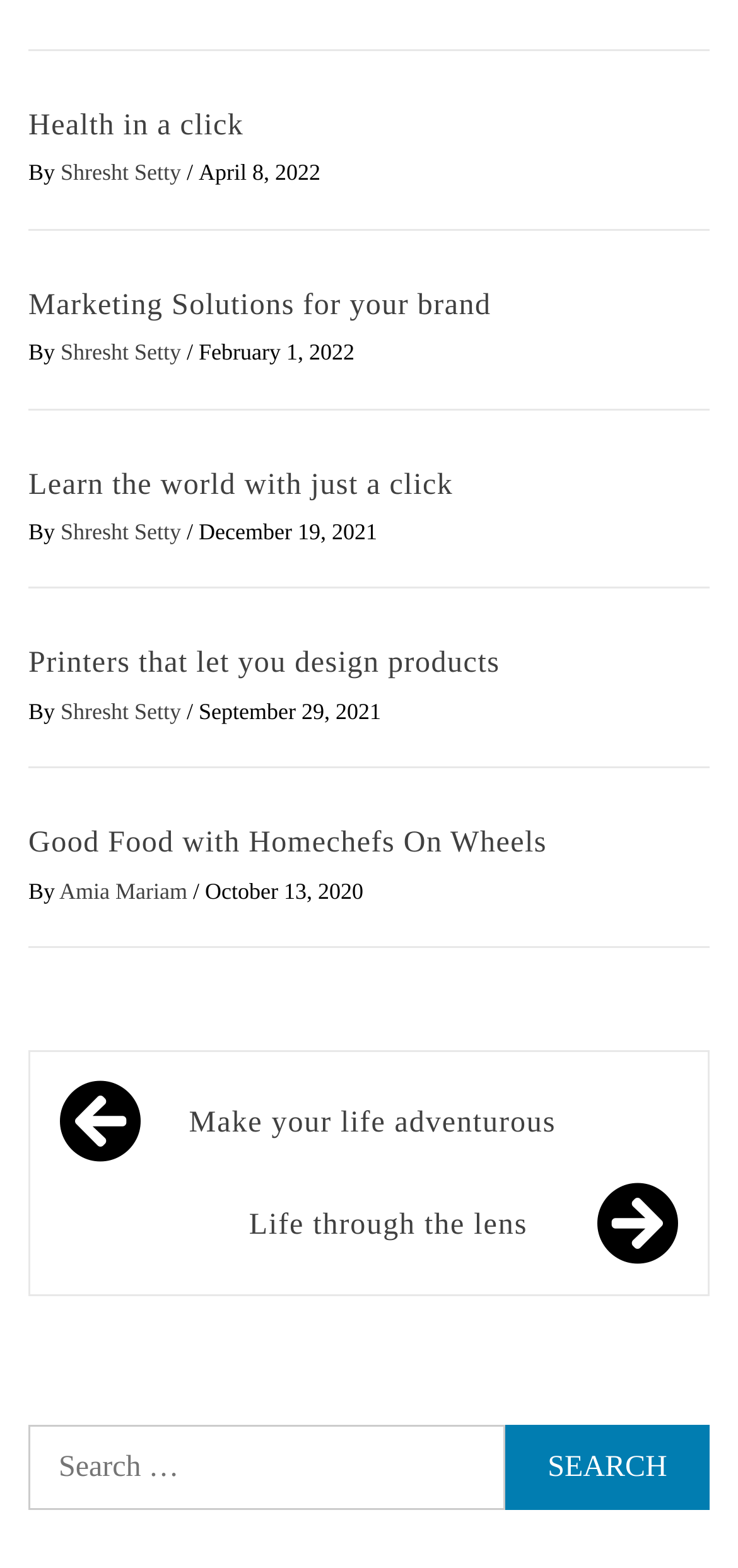Please identify the coordinates of the bounding box that should be clicked to fulfill this instruction: "Search for something".

[0.038, 0.909, 0.685, 0.964]